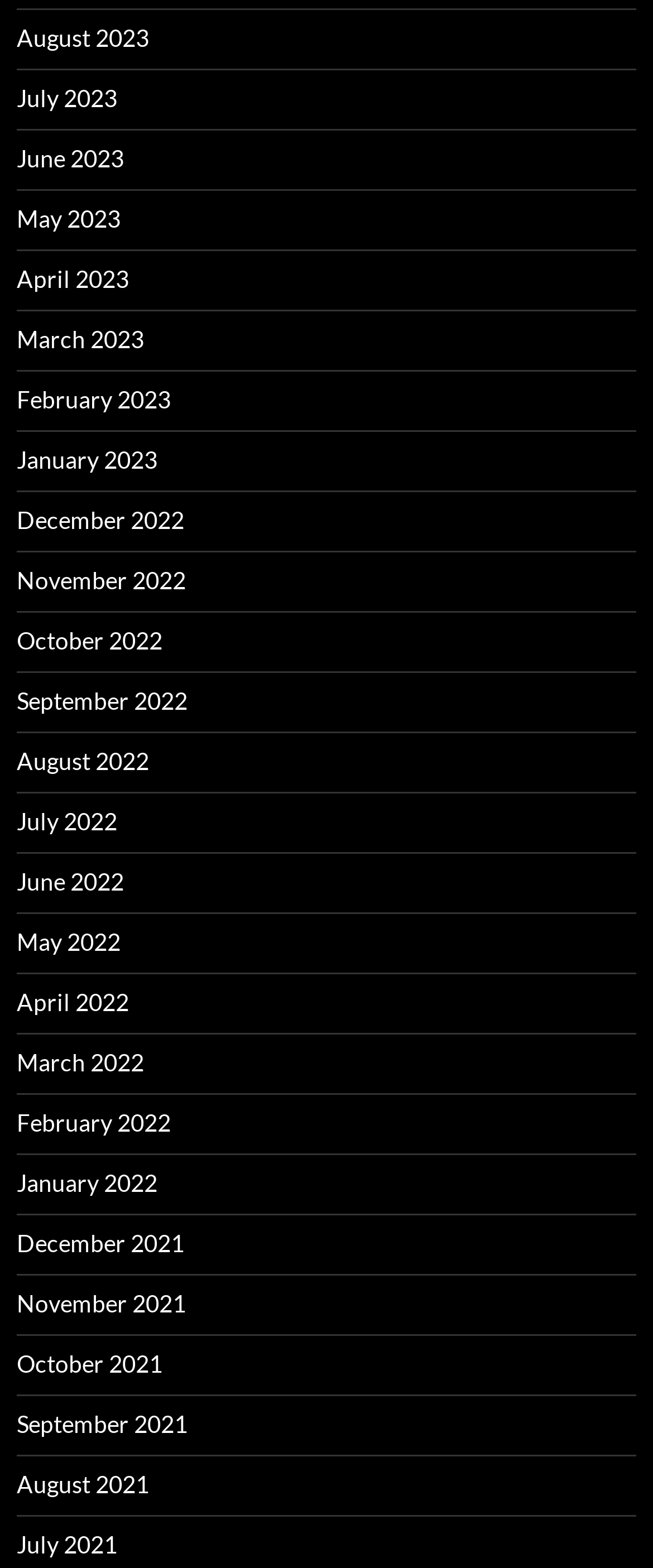Can you find the bounding box coordinates for the UI element given this description: "December 2022"? Provide the coordinates as four float numbers between 0 and 1: [left, top, right, bottom].

[0.026, 0.322, 0.282, 0.34]